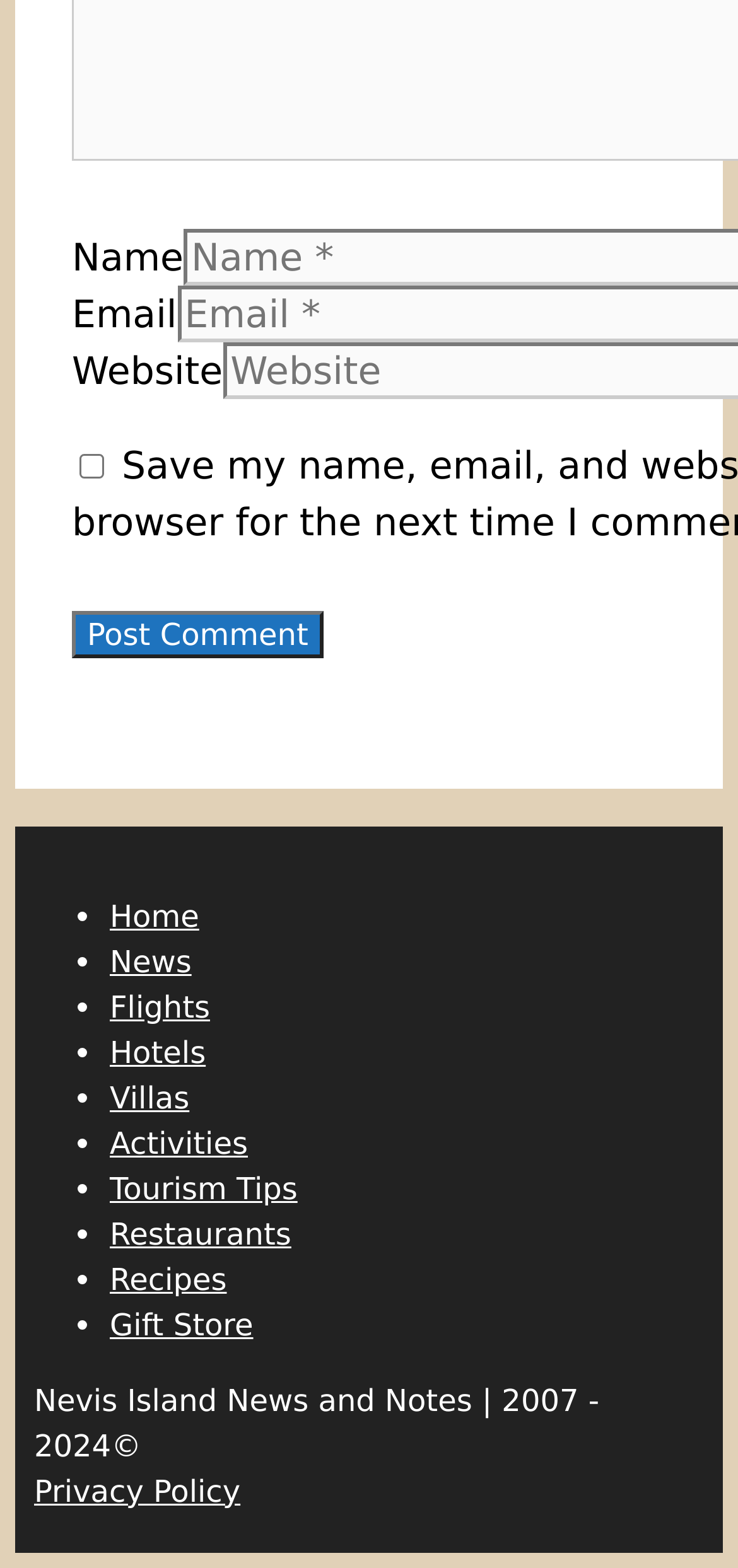Provide a one-word or short-phrase answer to the question:
How many links are in the navigation menu?

12